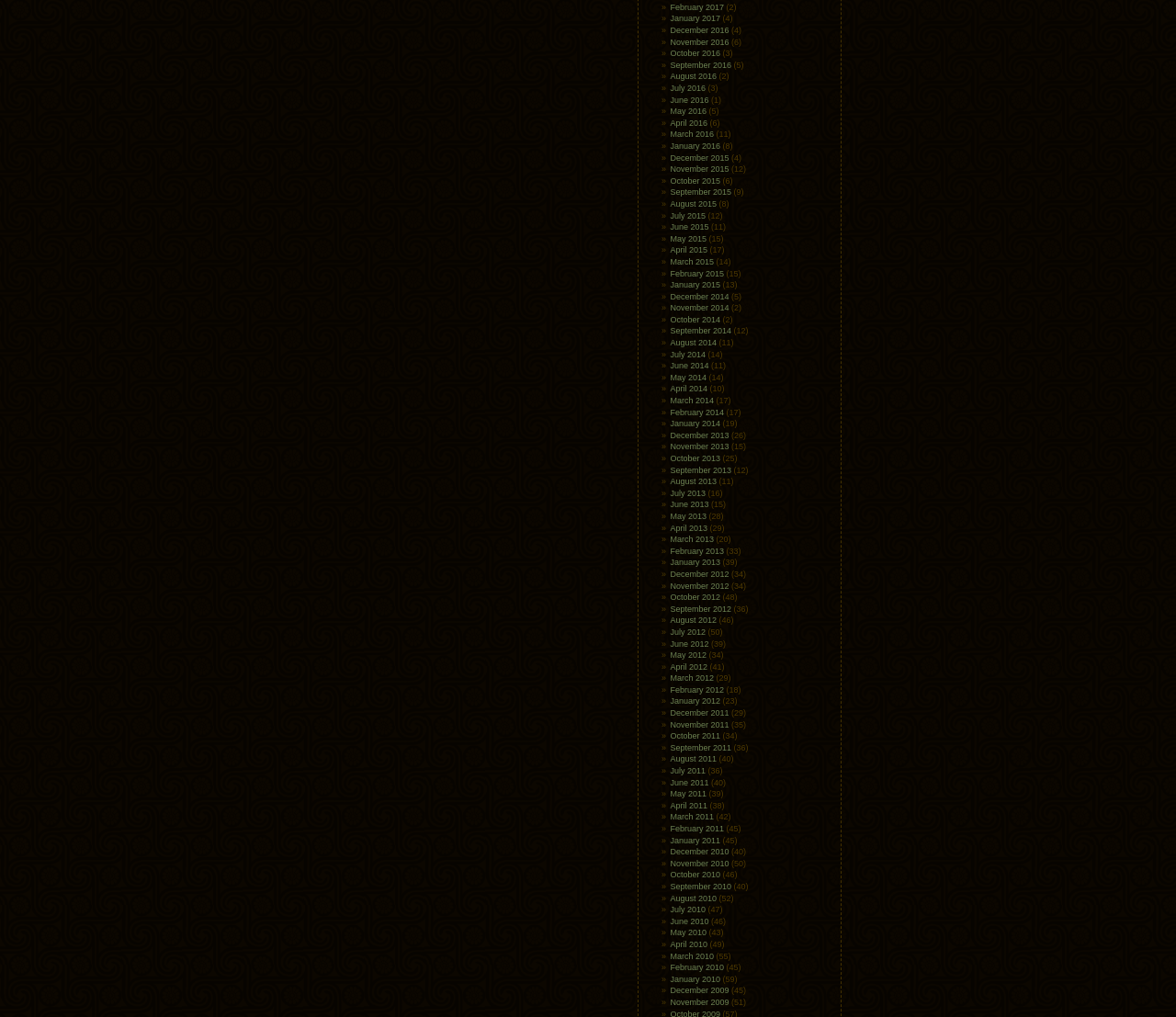What is the month with the most links?
From the image, respond using a single word or phrase.

May 2015